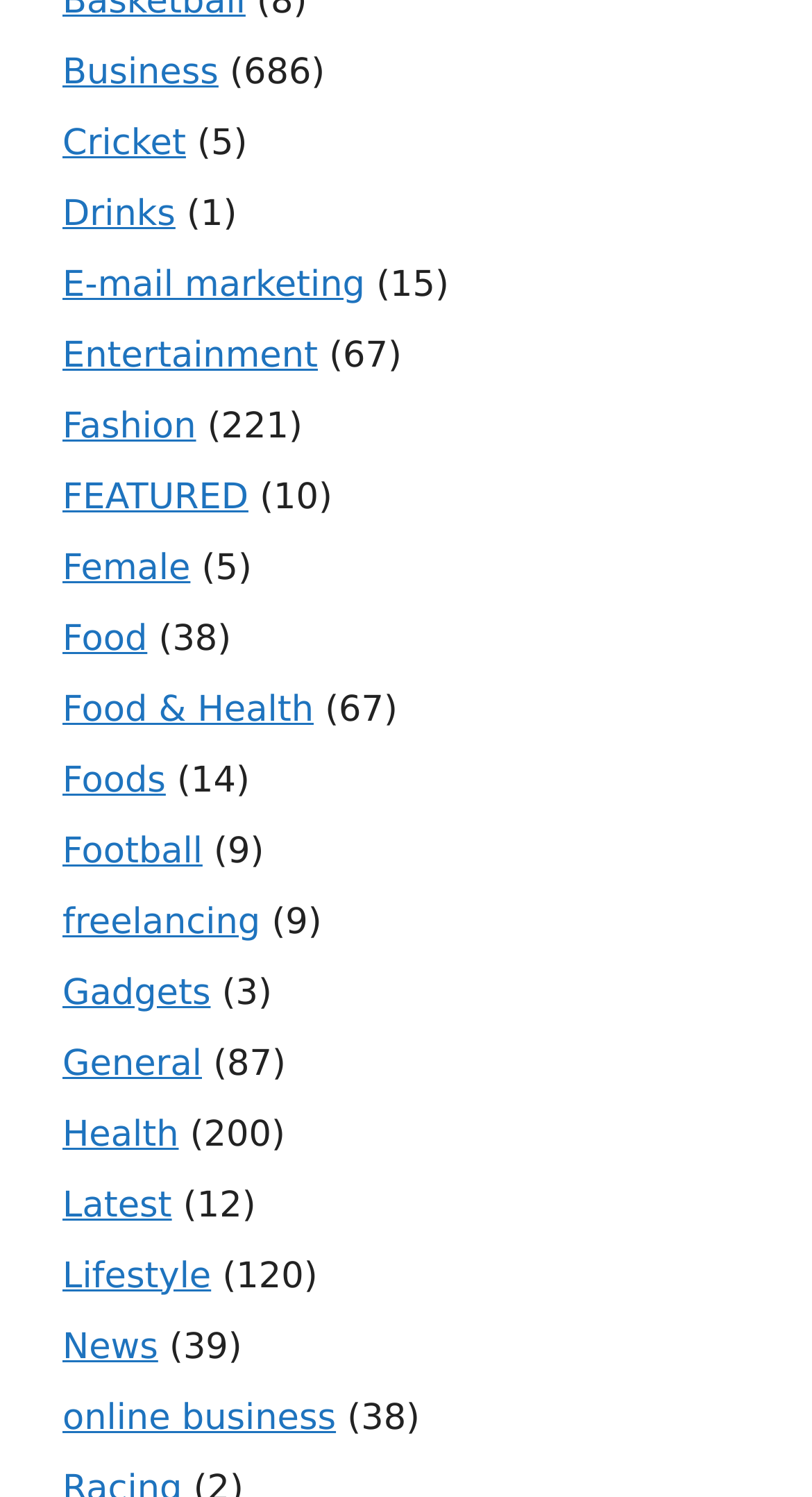Please determine the bounding box coordinates of the section I need to click to accomplish this instruction: "Read about Health".

[0.077, 0.744, 0.22, 0.772]